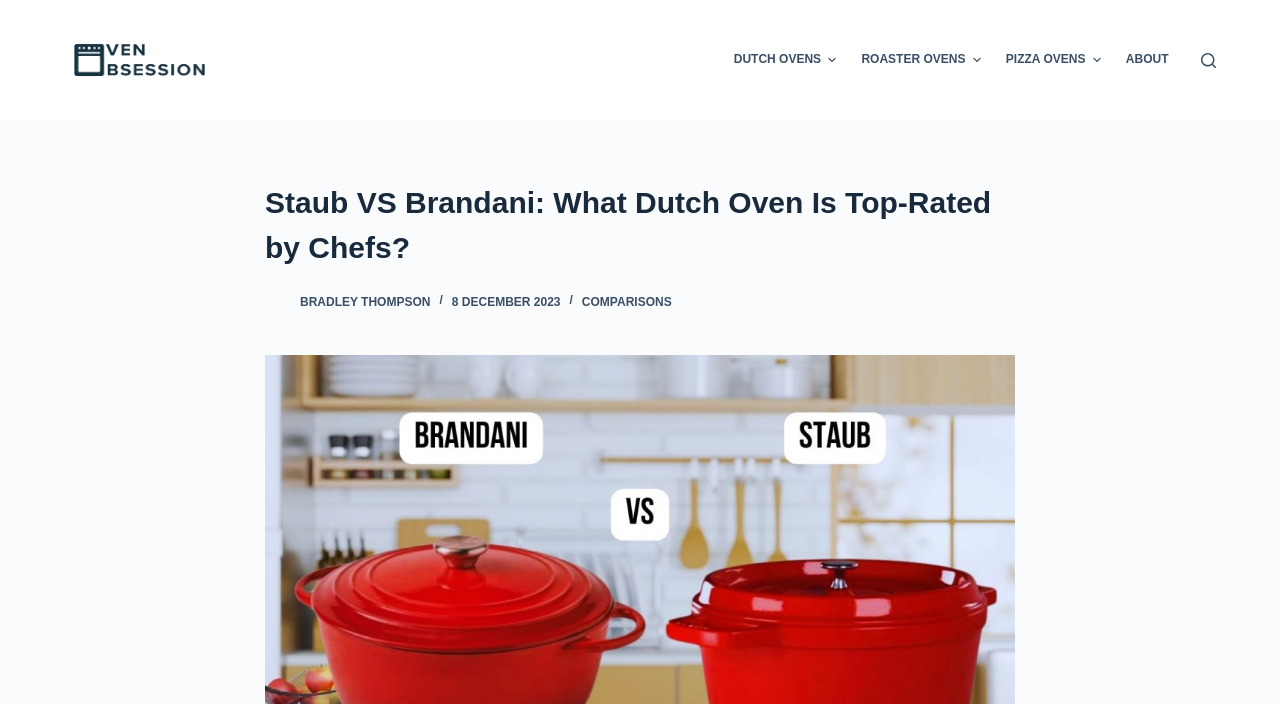Kindly determine the bounding box coordinates for the area that needs to be clicked to execute this instruction: "Click on the 'DUTCH OVENS' menu item".

[0.563, 0.0, 0.663, 0.17]